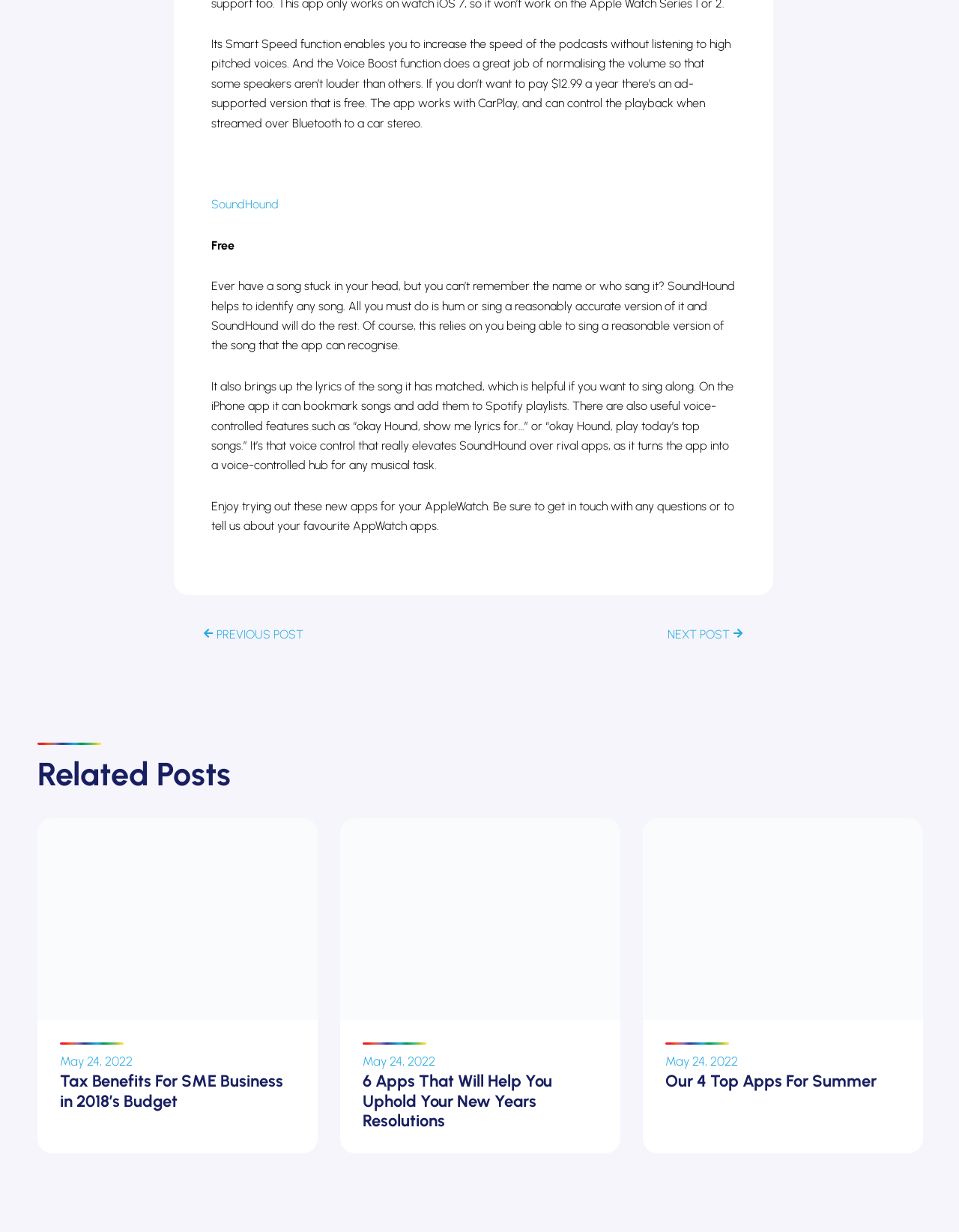Give a concise answer using only one word or phrase for this question:
What is the function of SoundHound's Voice Boost?

Normalising volume